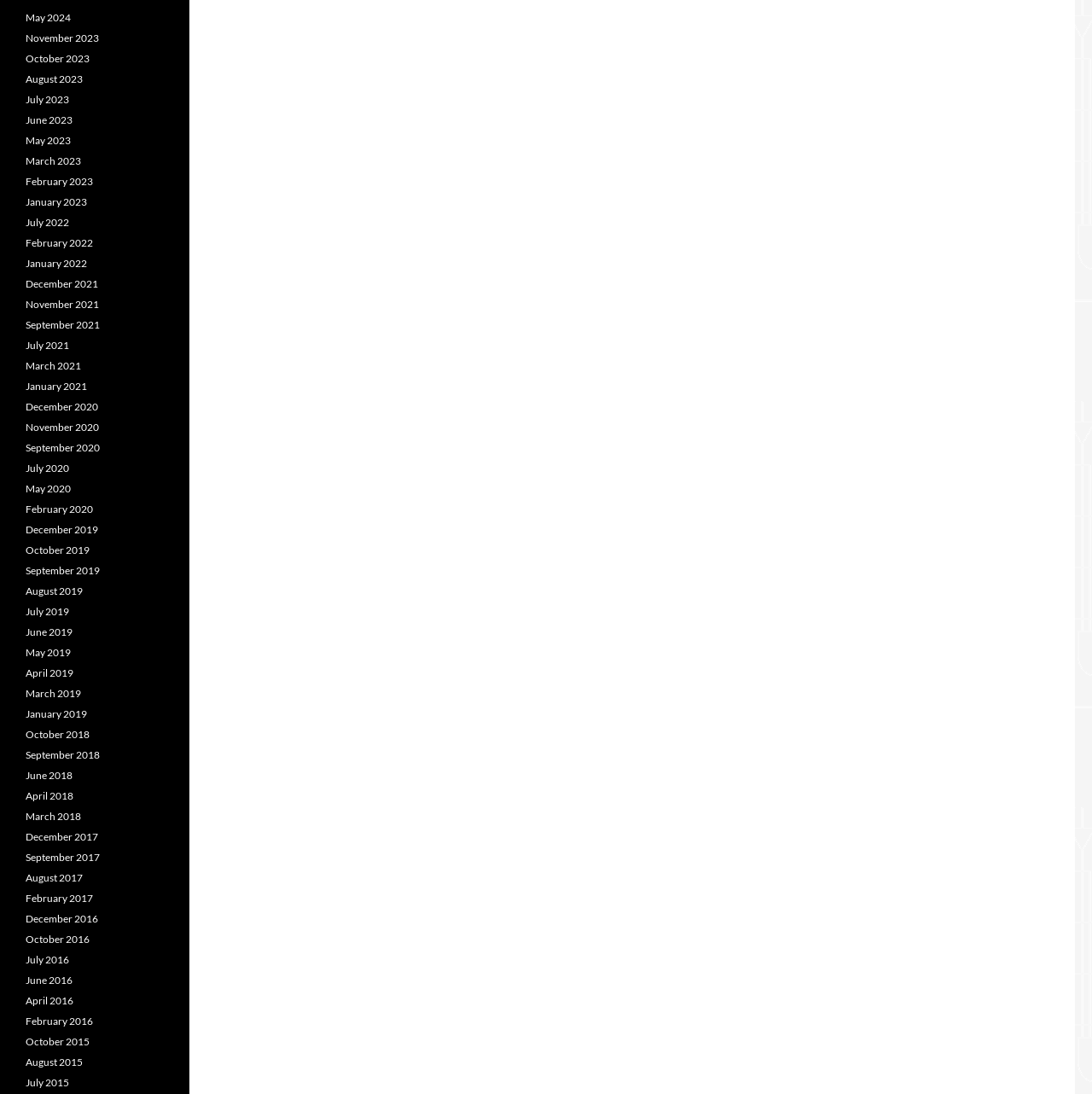Bounding box coordinates are specified in the format (top-left x, top-left y, bottom-right x, bottom-right y). All values are floating point numbers bounded between 0 and 1. Please provide the bounding box coordinate of the region this sentence describes: May 2020

[0.023, 0.441, 0.065, 0.452]